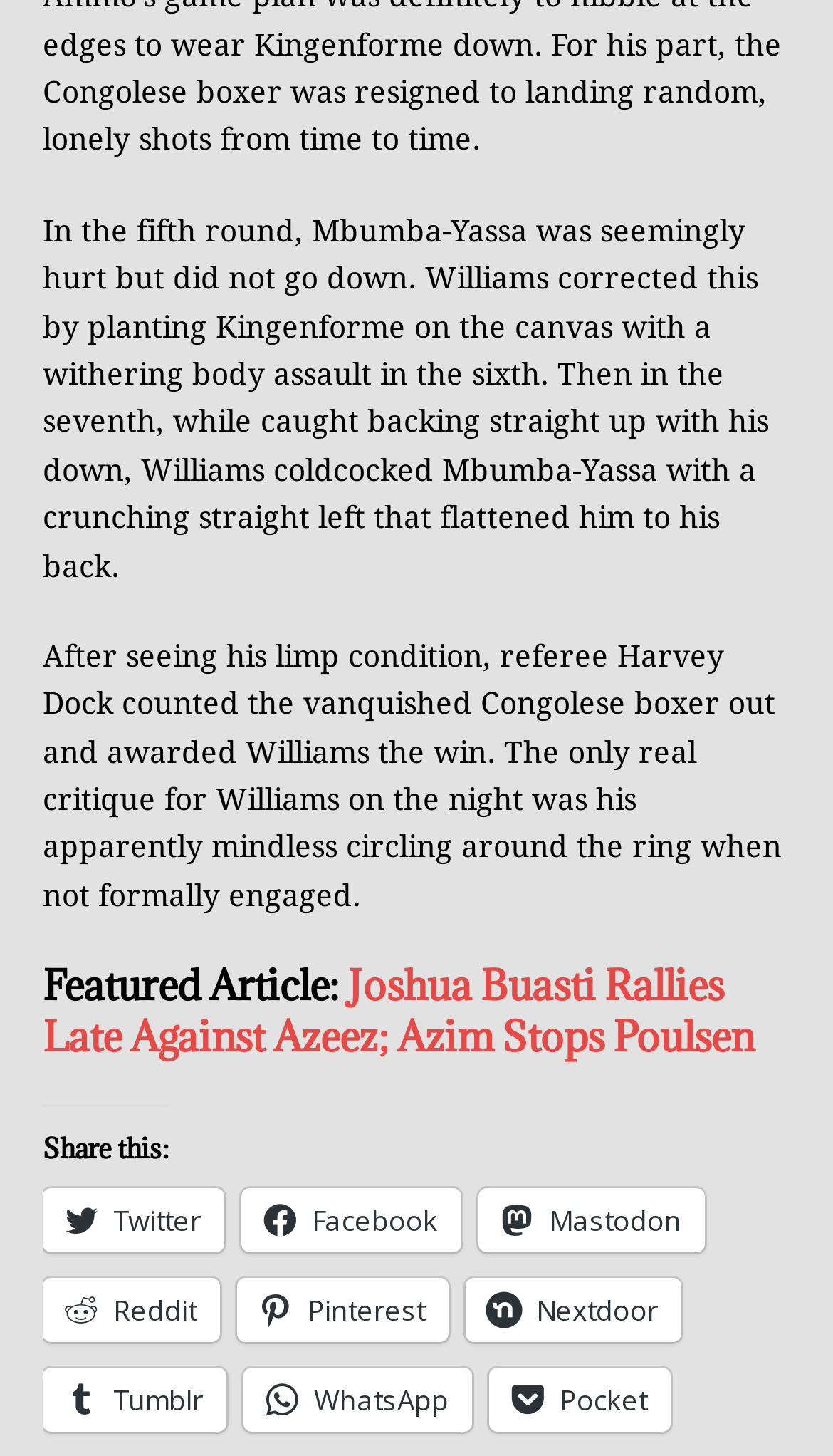Refer to the image and answer the question with as much detail as possible: What is the name of the referee mentioned in the text?

I read the text and found the name of the referee mentioned, which is Harvey Dock, who counted the vanquished Congolese boxer out and awarded Williams the win.